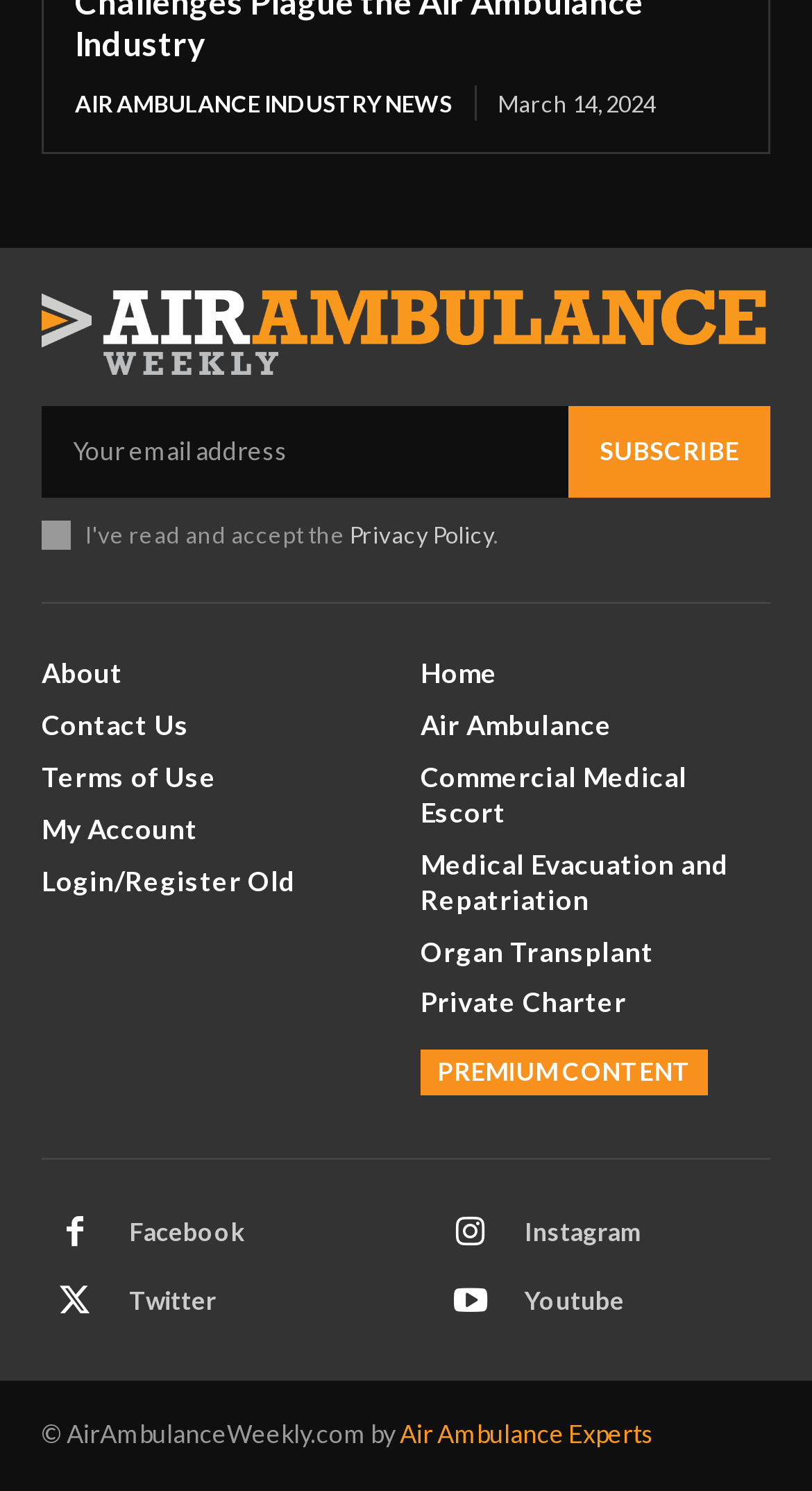Identify the bounding box coordinates for the region to click in order to carry out this instruction: "Visit the about page". Provide the coordinates using four float numbers between 0 and 1, formatted as [left, top, right, bottom].

[0.051, 0.44, 0.482, 0.464]